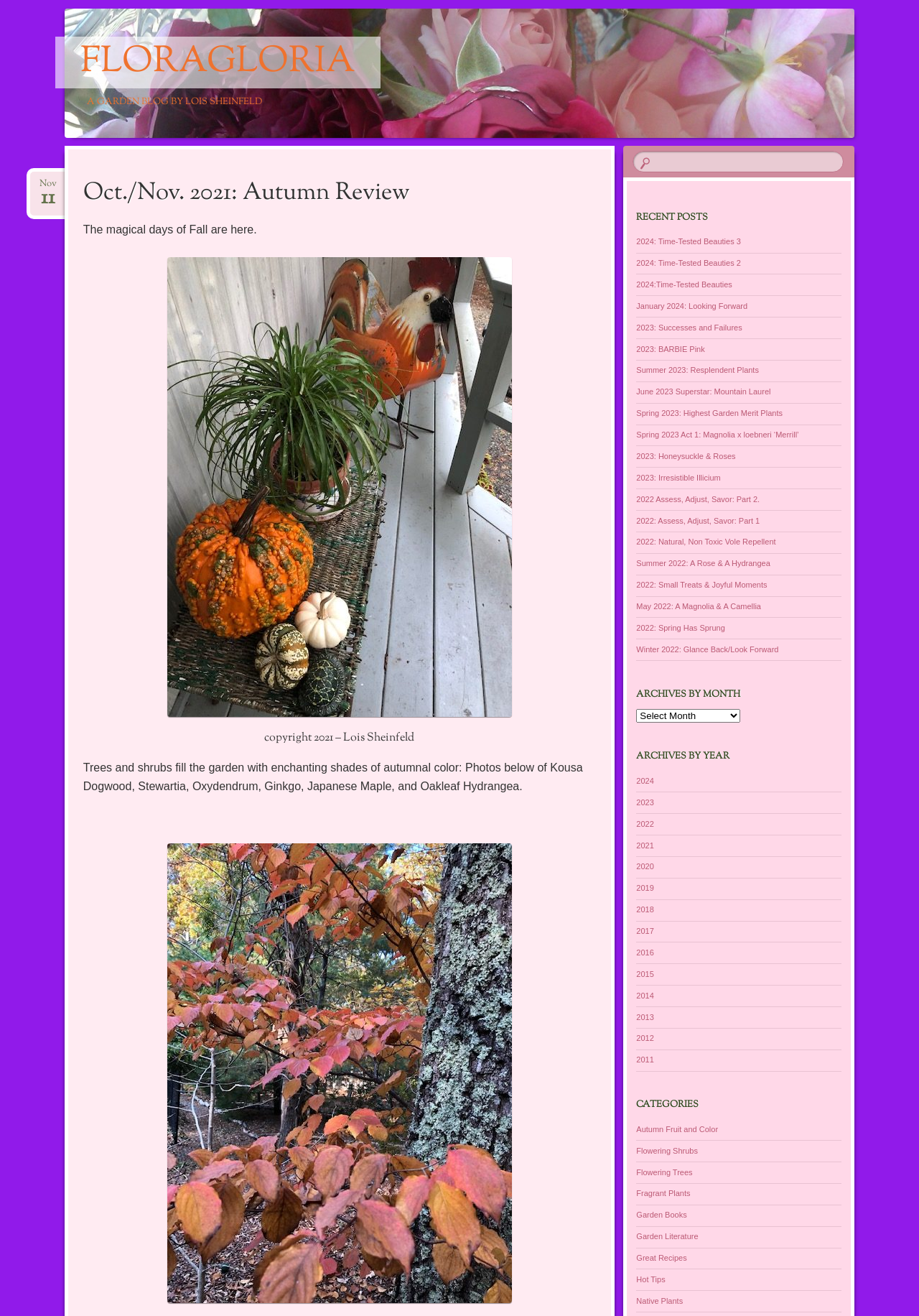Locate the bounding box coordinates of the segment that needs to be clicked to meet this instruction: "Search for something".

[0.689, 0.112, 0.92, 0.133]